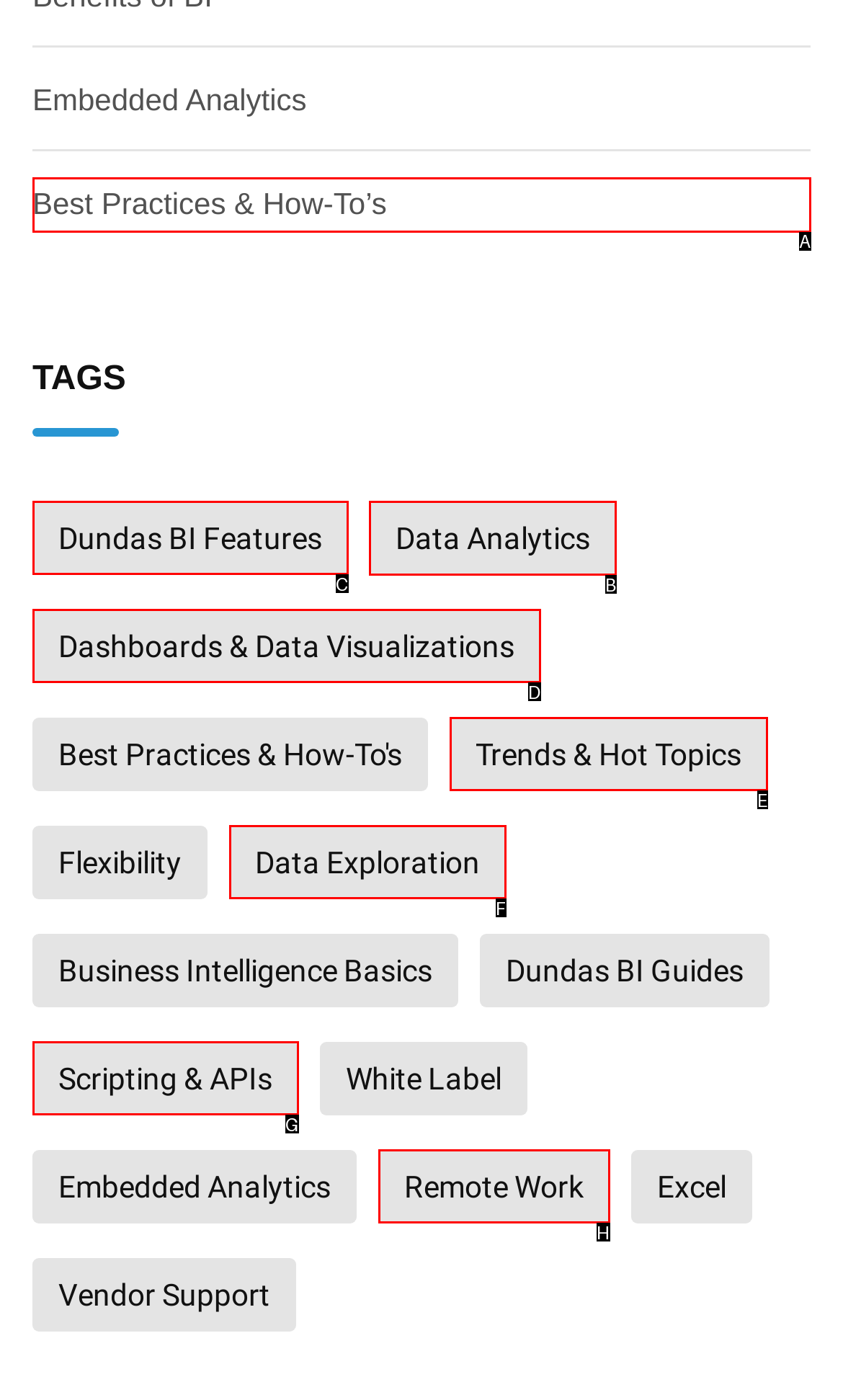Determine which UI element you should click to perform the task: Explore Data Analytics
Provide the letter of the correct option from the given choices directly.

B